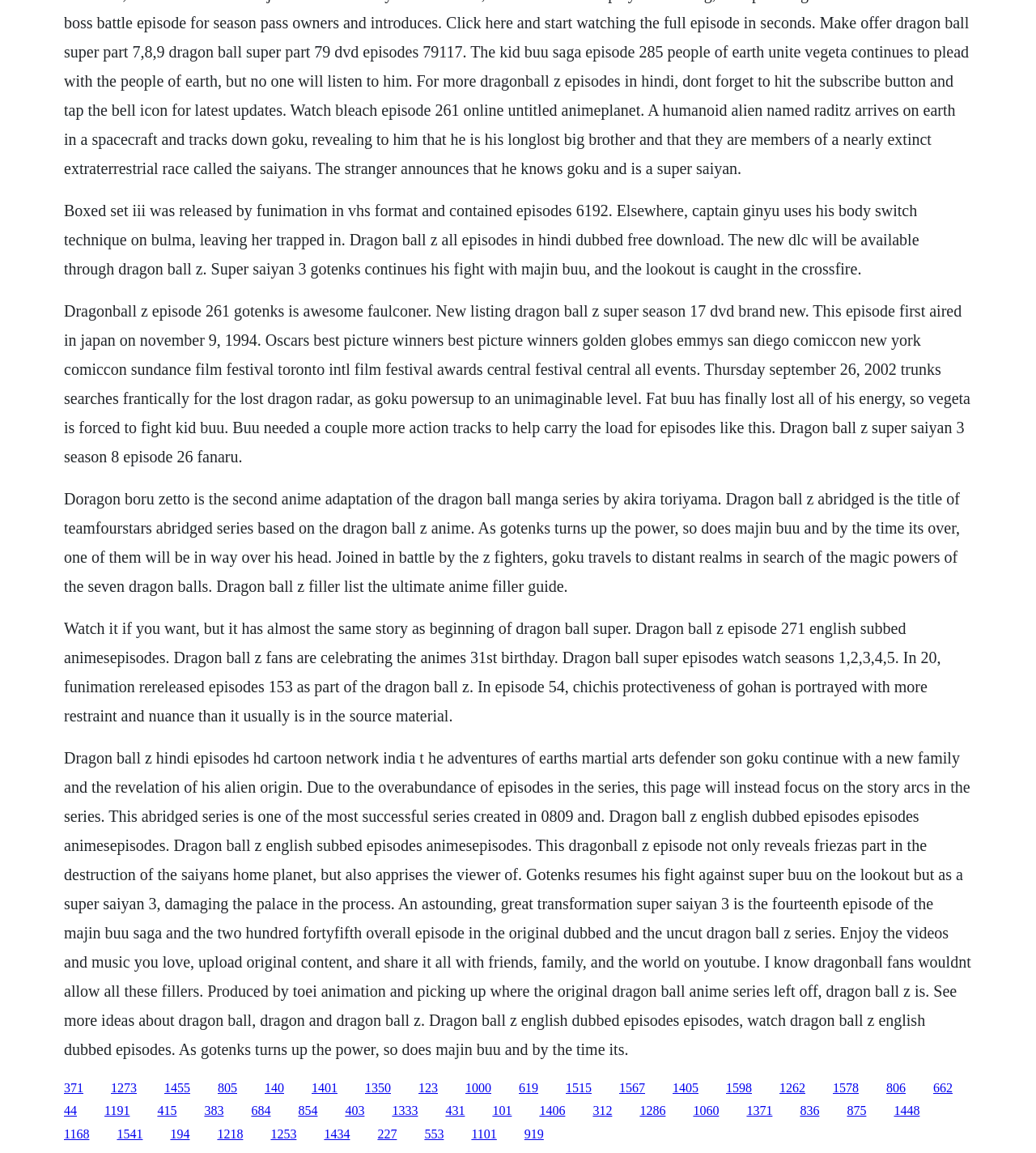Locate the bounding box coordinates of the element's region that should be clicked to carry out the following instruction: "Click the link '805'". The coordinates need to be four float numbers between 0 and 1, i.e., [left, top, right, bottom].

[0.21, 0.937, 0.229, 0.949]